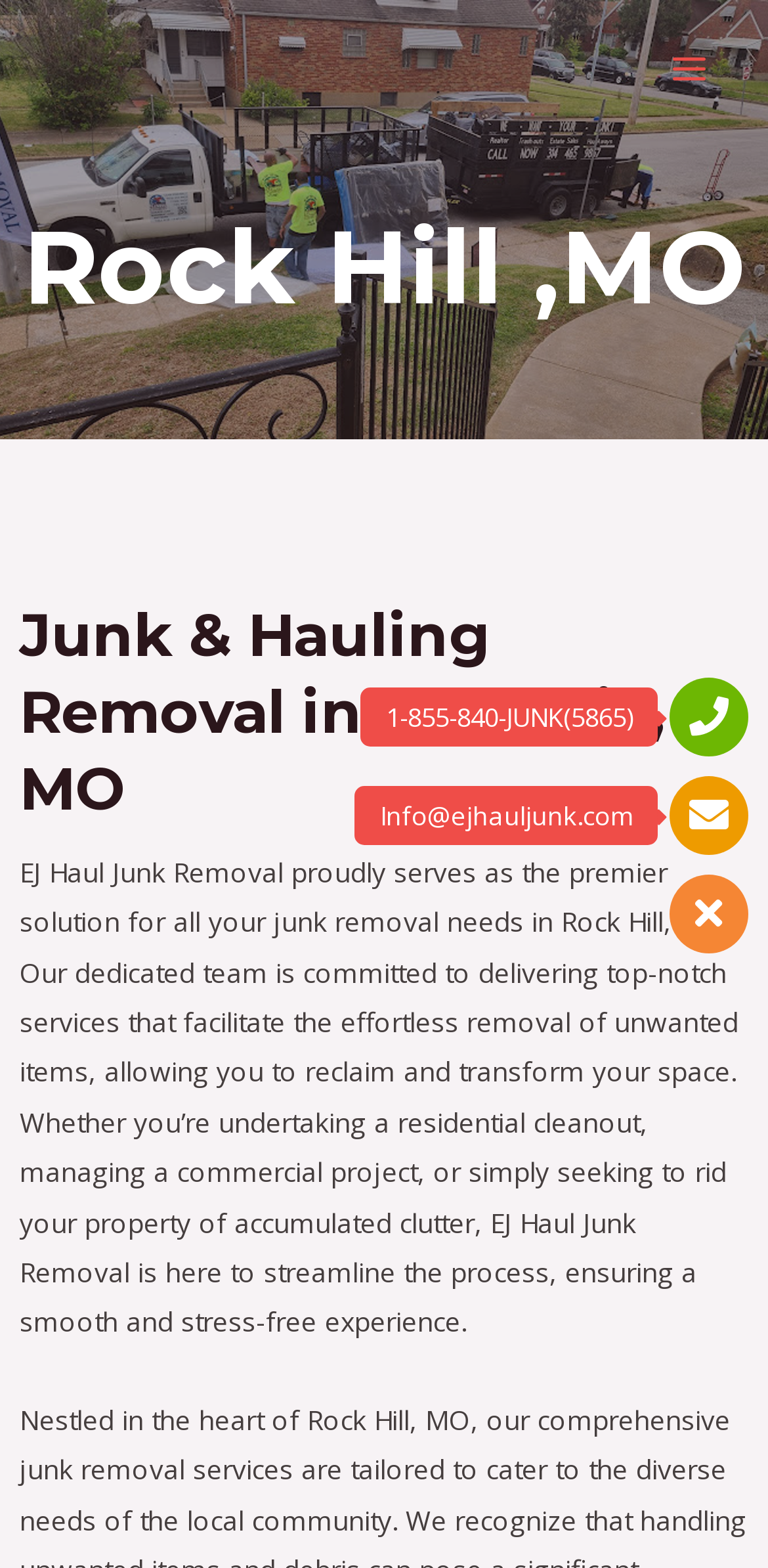From the element description Call, predict the bounding box coordinates of the UI element. The coordinates must be specified in the format (top-left x, top-left y, bottom-right x, bottom-right y) and should be within the 0 to 1 range.

[0.816, 0.799, 0.881, 0.837]